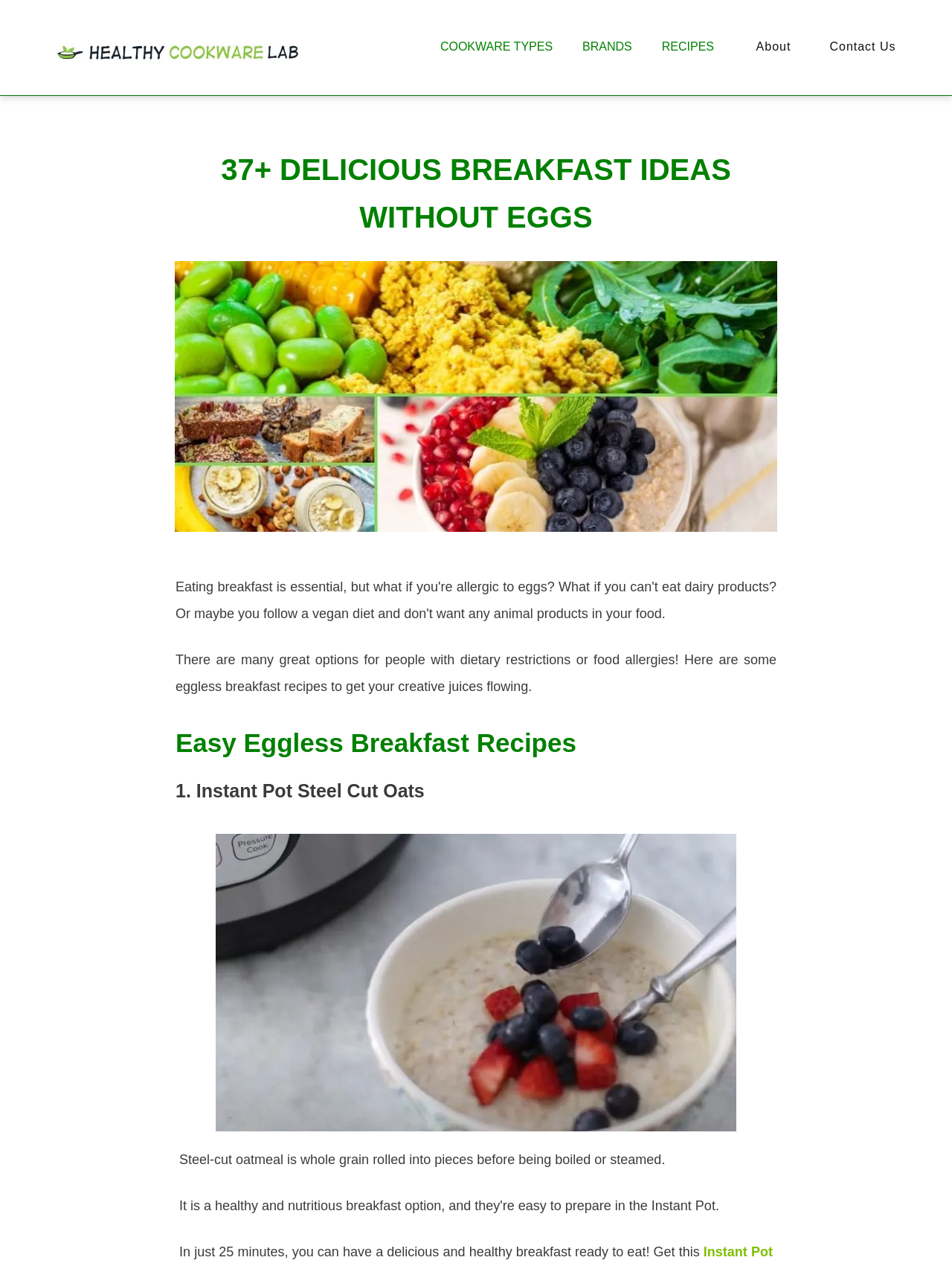Generate the title text from the webpage.

37+ DELICIOUS BREAKFAST IDEAS WITHOUT EGGS